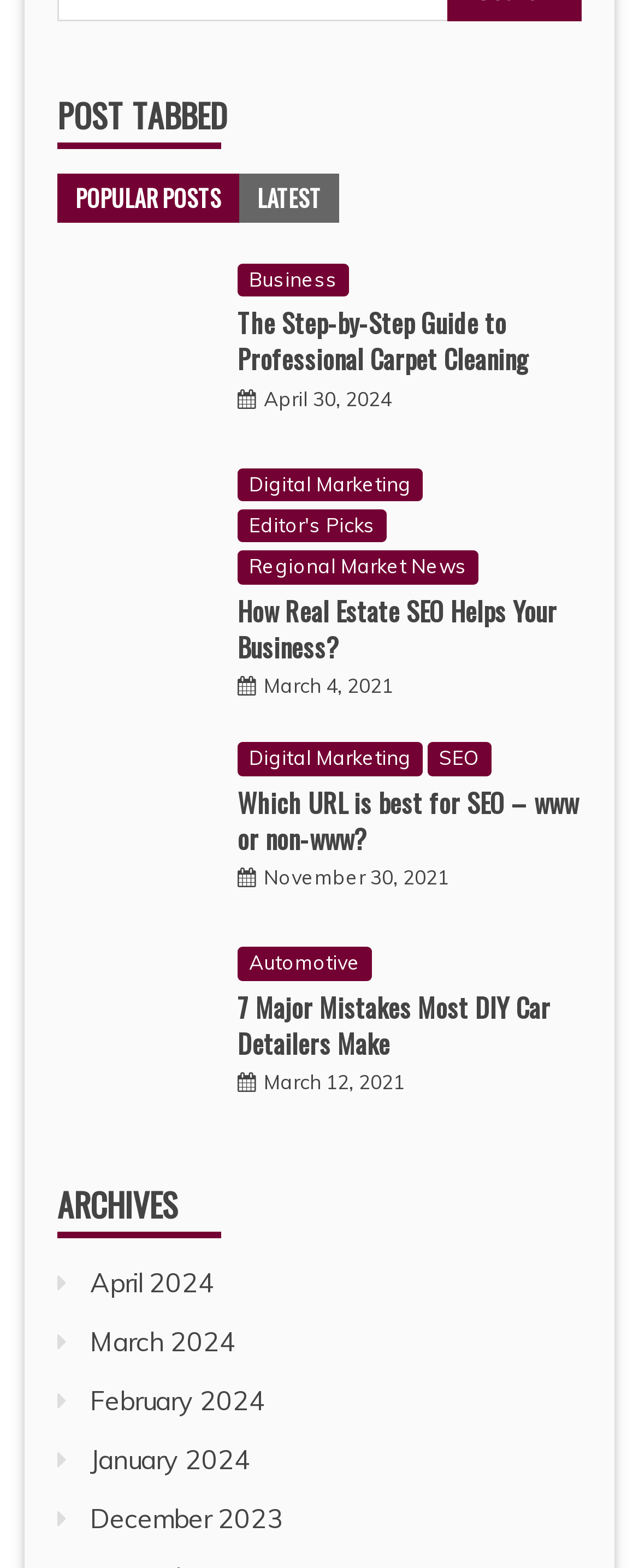Can you provide the bounding box coordinates for the element that should be clicked to implement the instruction: "Explore the topic 'Digital Marketing'"?

[0.372, 0.298, 0.662, 0.32]